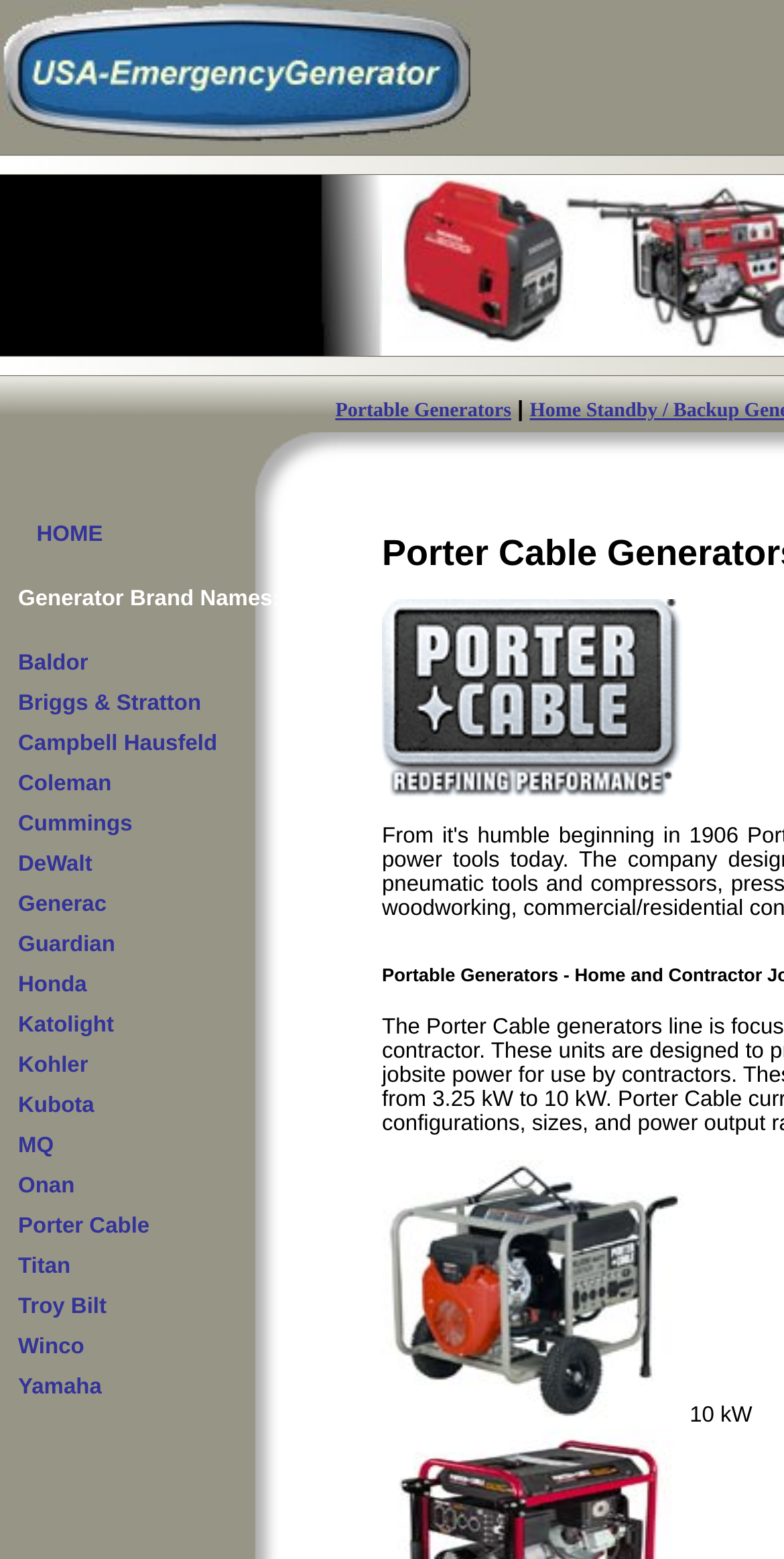Specify the bounding box coordinates of the area that needs to be clicked to achieve the following instruction: "Learn about the Porter Cable generator".

[0.023, 0.779, 0.191, 0.794]